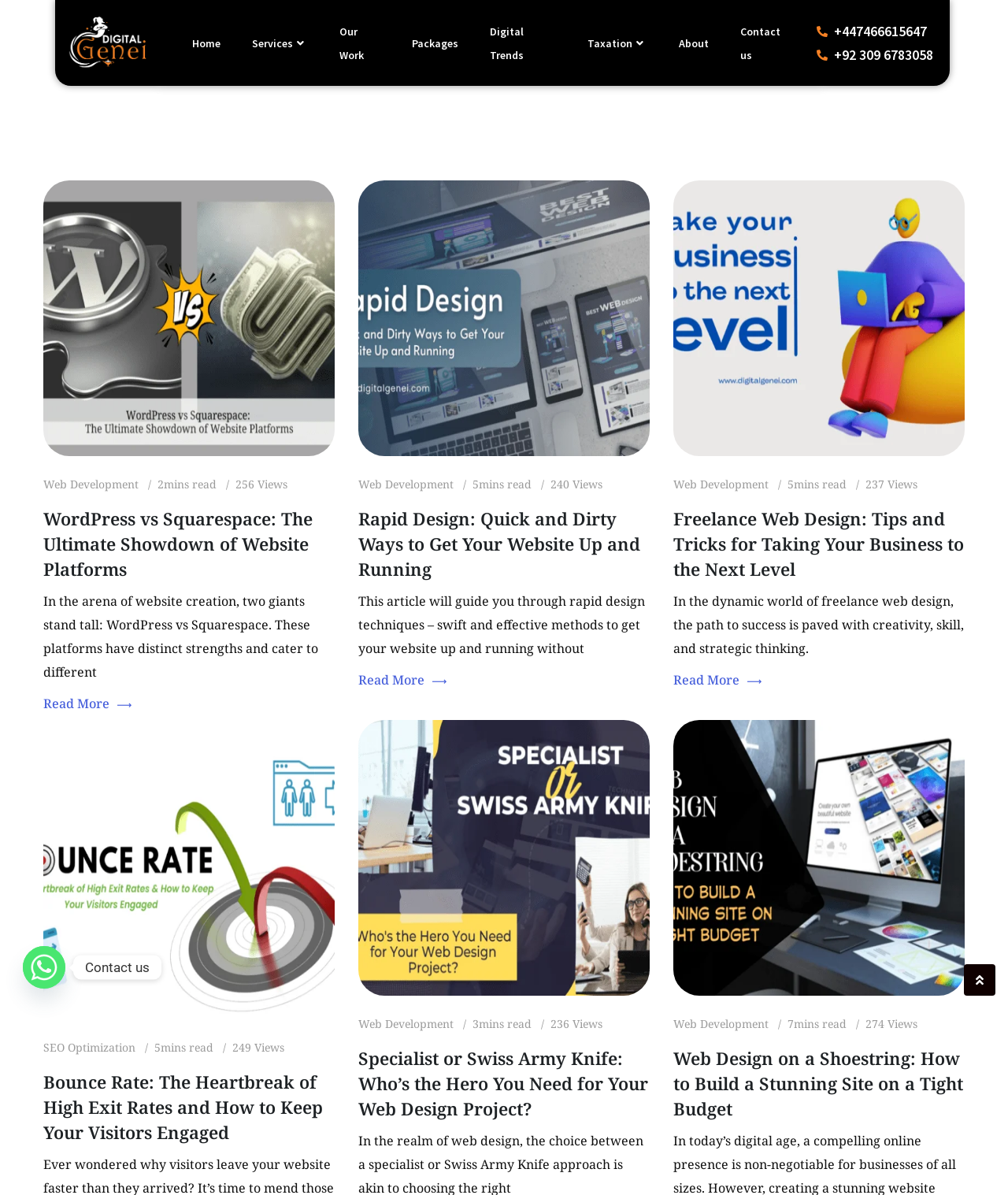Can you show the bounding box coordinates of the region to click on to complete the task described in the instruction: "Call the phone number +447466615647"?

[0.81, 0.016, 0.934, 0.036]